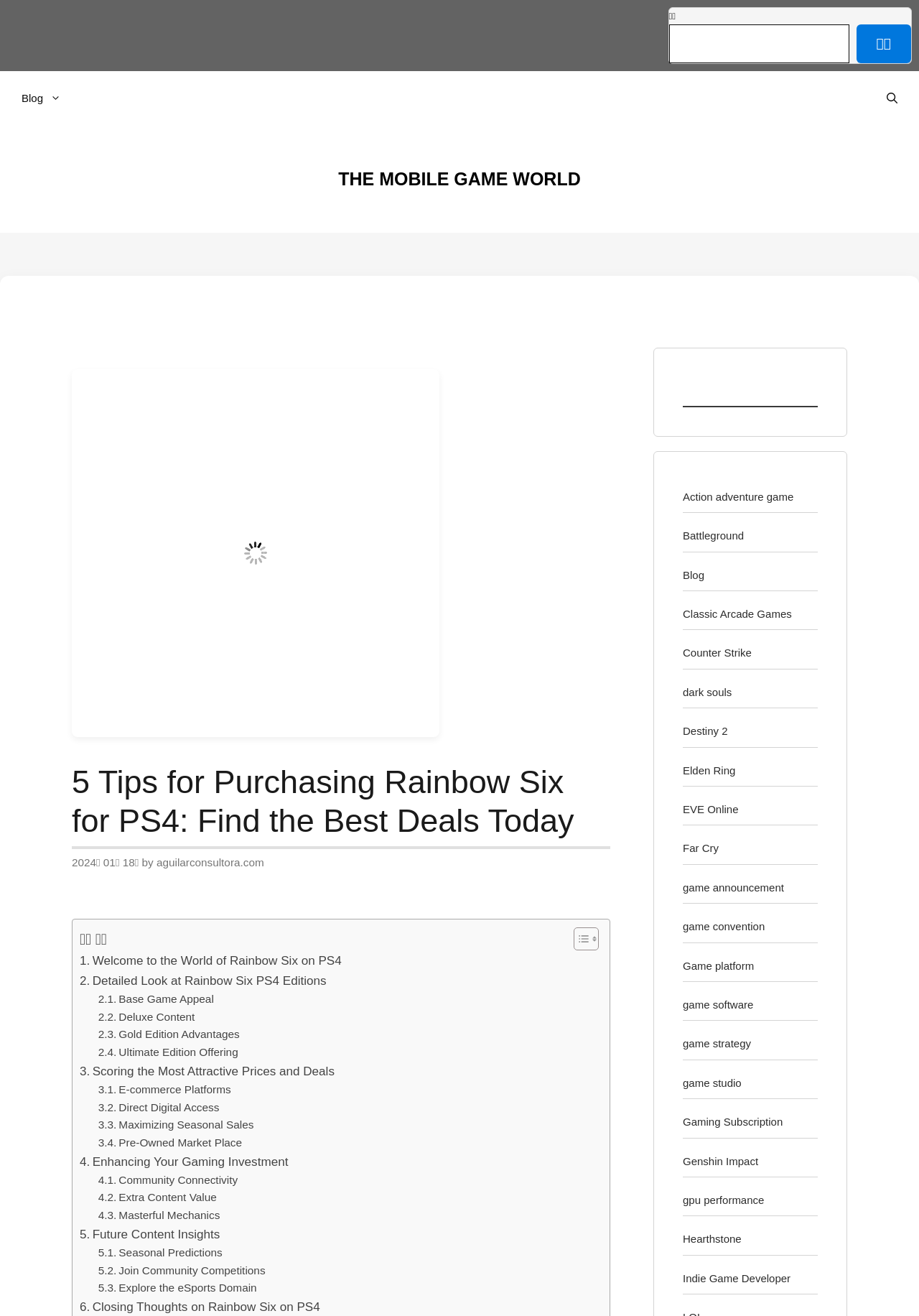Could you determine the bounding box coordinates of the clickable element to complete the instruction: "Explore the eSports domain"? Provide the coordinates as four float numbers between 0 and 1, i.e., [left, top, right, bottom].

[0.107, 0.972, 0.279, 0.986]